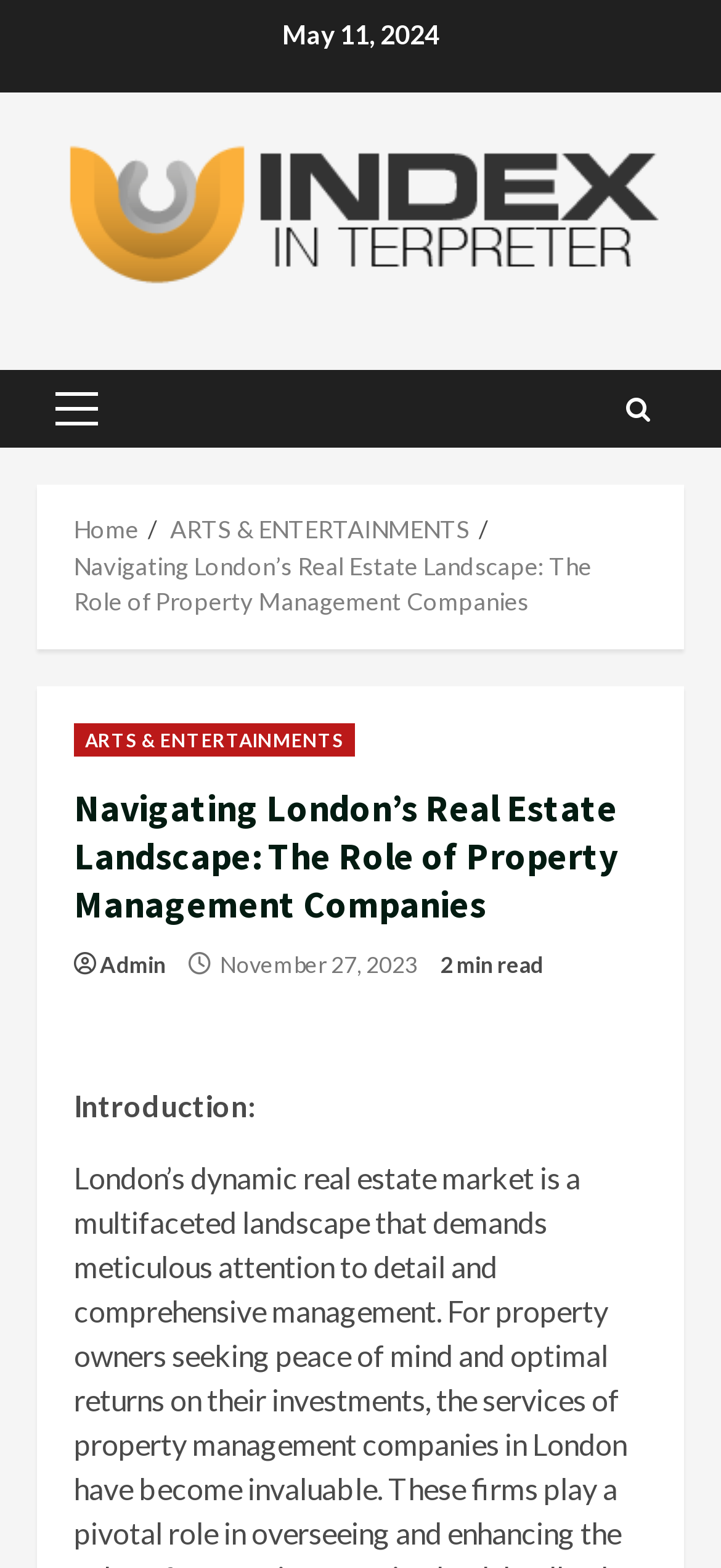Using floating point numbers between 0 and 1, provide the bounding box coordinates in the format (top-left x, top-left y, bottom-right x, bottom-right y). Locate the UI element described here: Primary Menu

[0.051, 0.236, 0.162, 0.285]